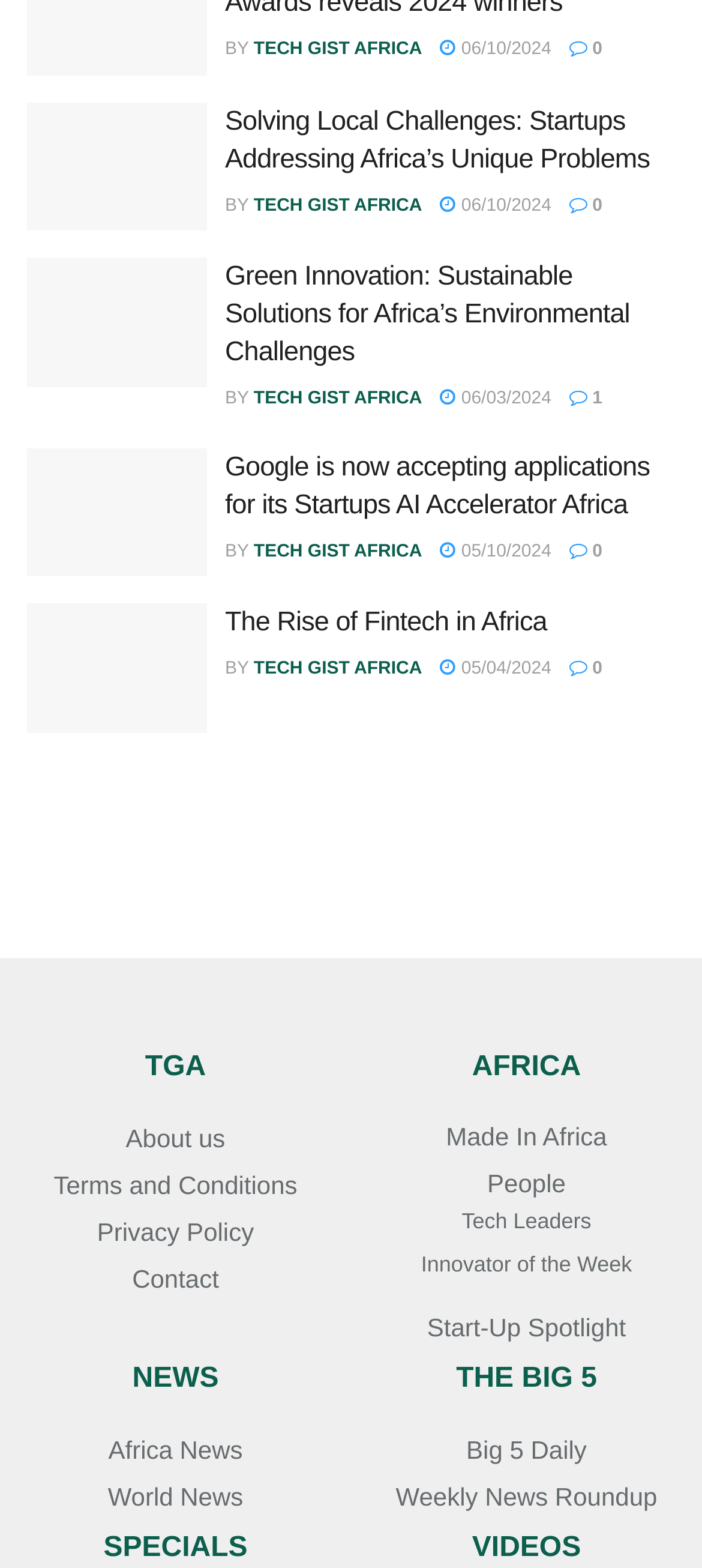Locate the bounding box coordinates of the clickable area needed to fulfill the instruction: "Read the article 'Solving Local Challenges: Startups Addressing Africa’s Unique Problems'".

[0.321, 0.065, 0.962, 0.114]